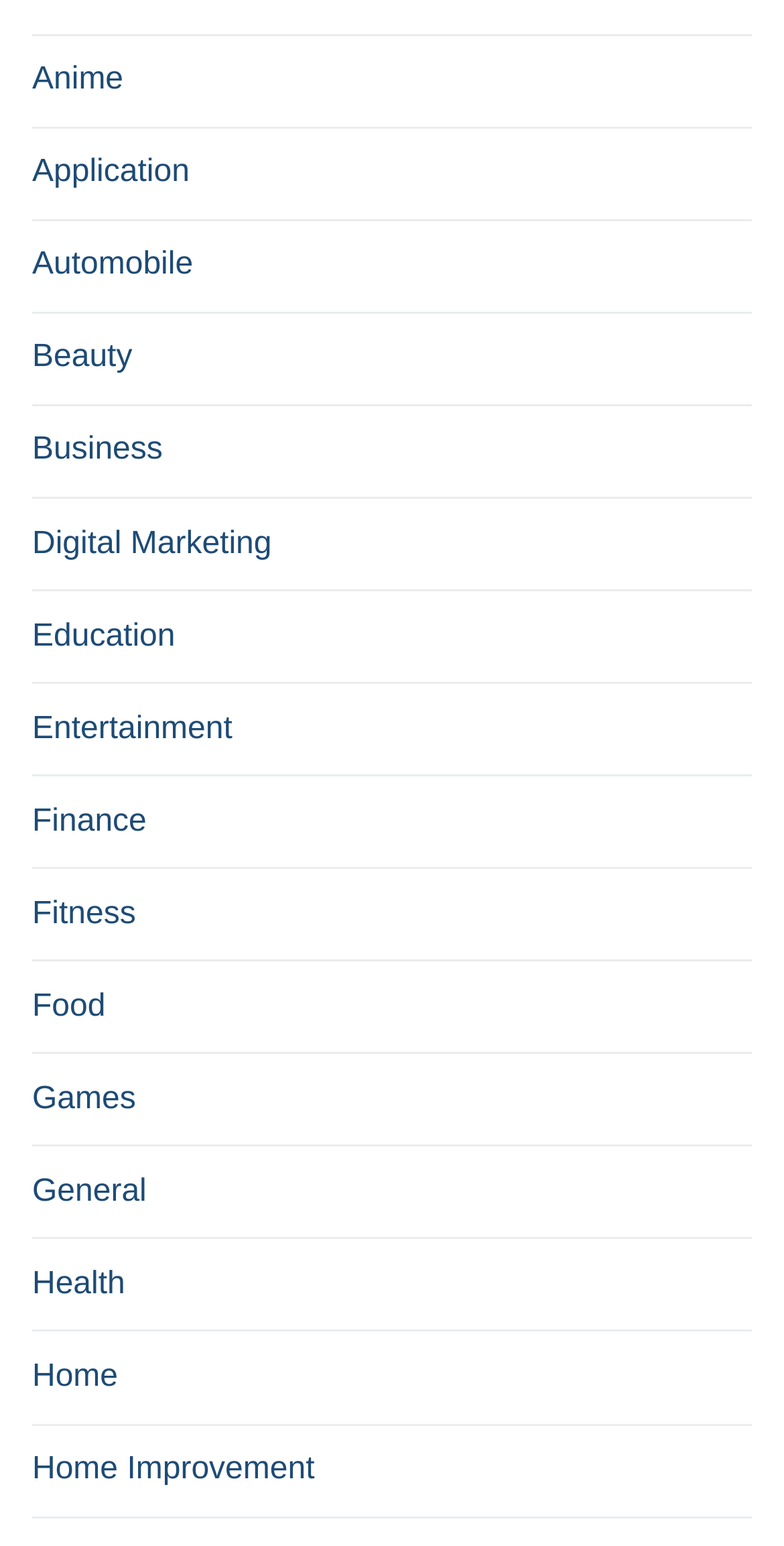Is there a category related to food on the webpage?
Look at the screenshot and provide an in-depth answer.

I searched for the word 'Food' in the link texts and found that there is a category called 'Food' on the webpage.